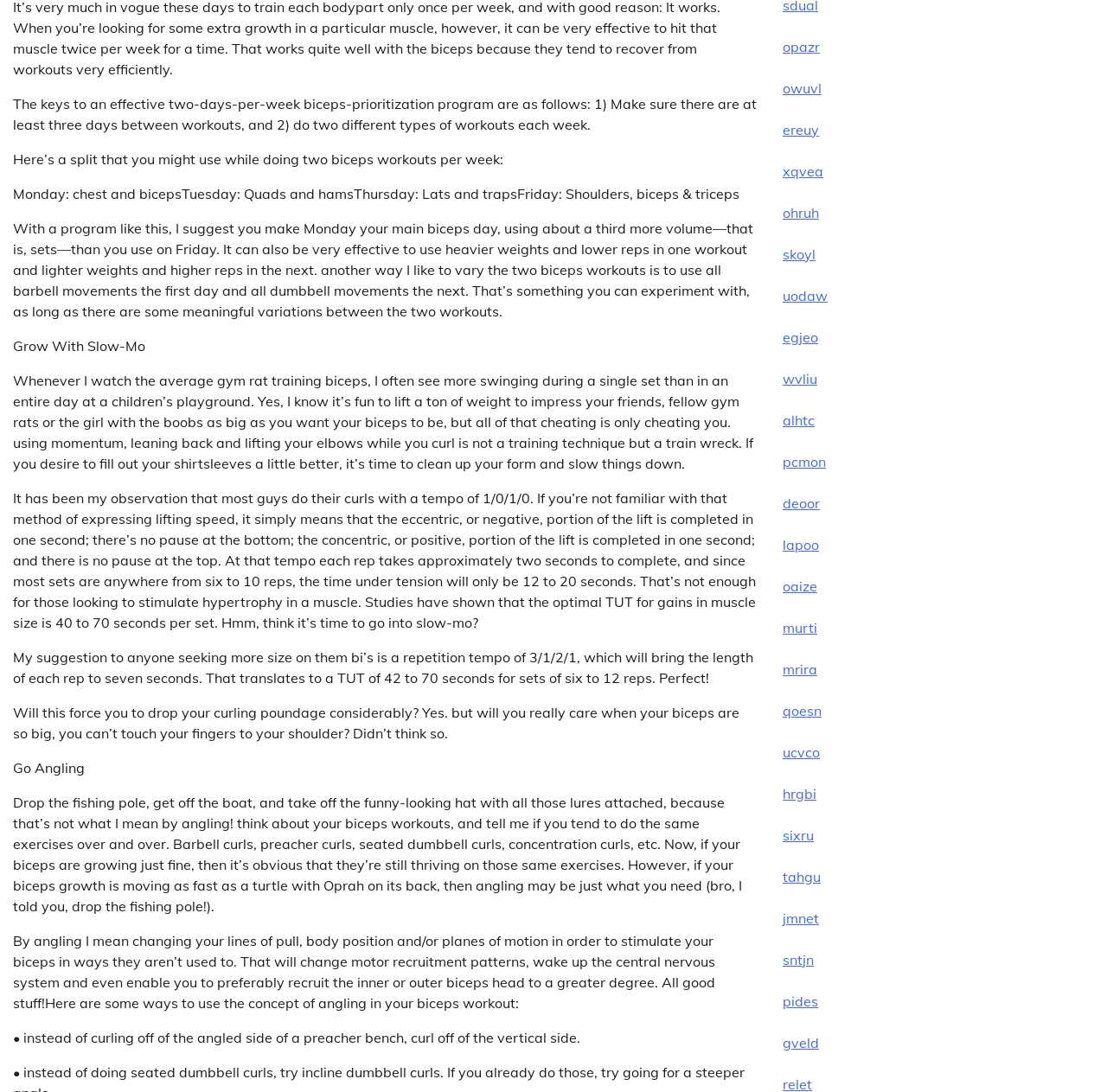Locate the bounding box coordinates of the element's region that should be clicked to carry out the following instruction: "Click the link 'Grow With Slow-Mo'". The coordinates need to be four float numbers between 0 and 1, i.e., [left, top, right, bottom].

[0.012, 0.309, 0.131, 0.325]